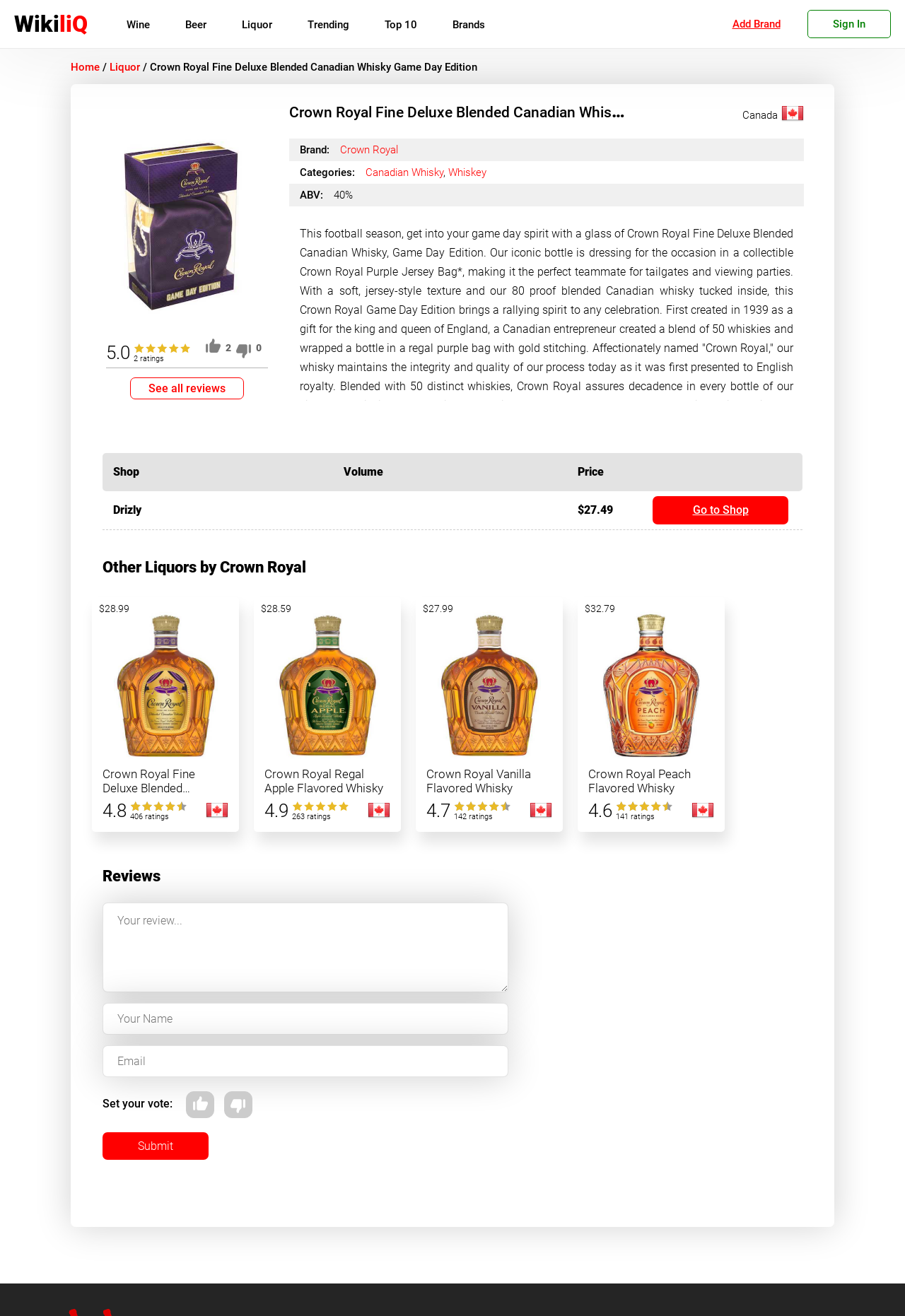How many reviews are there for Crown Royal Fine Deluxe Blended Canadian Whisky Game Day Edition?
Look at the image and provide a detailed response to the question.

The number of reviews can be found in the section where the product details are displayed, specifically next to the rating. It is indicated by a numerical value of 2.